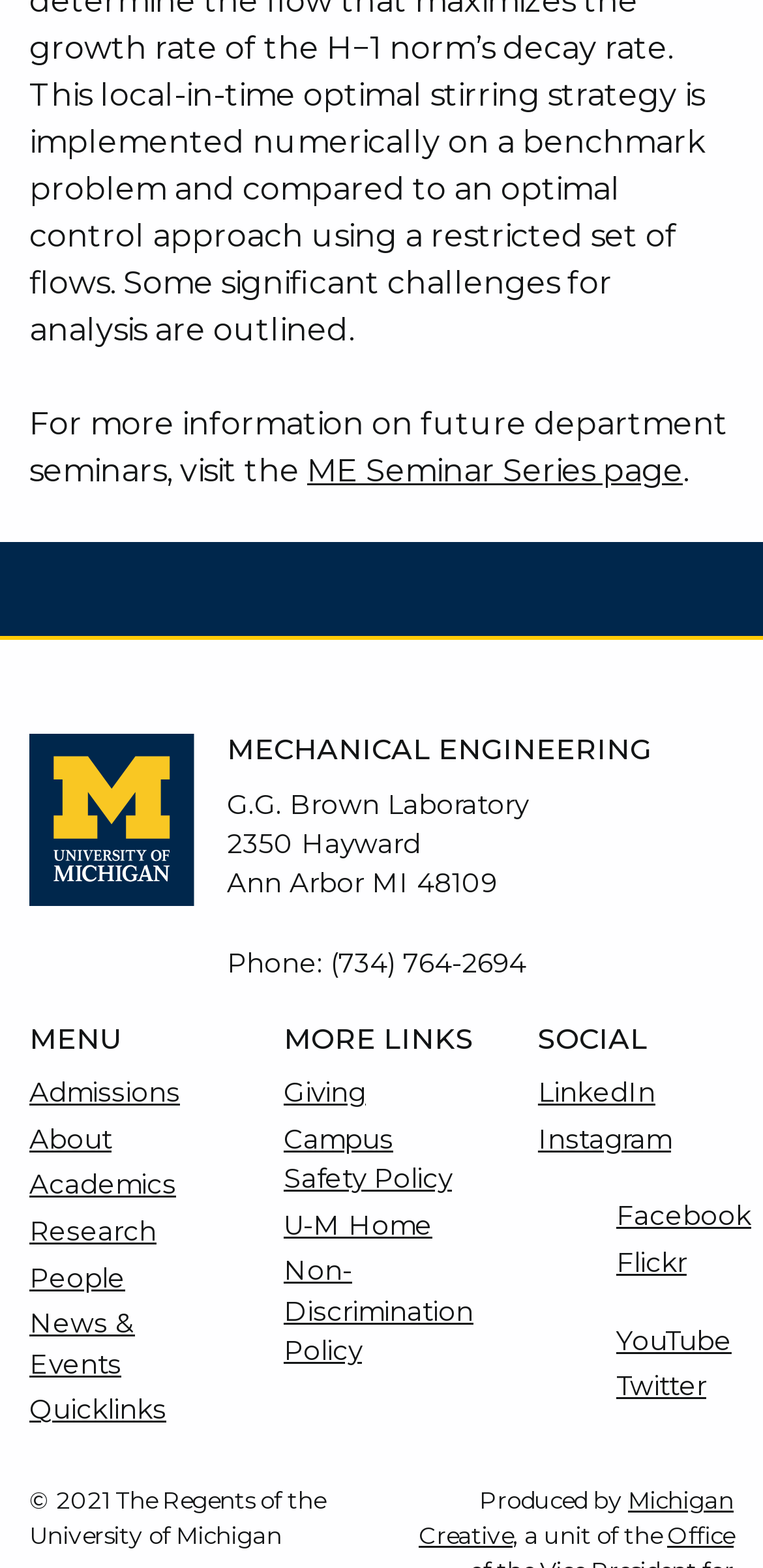Please provide the bounding box coordinates for the UI element as described: "ME Seminar Series page". The coordinates must be four floats between 0 and 1, represented as [left, top, right, bottom].

[0.403, 0.289, 0.895, 0.312]